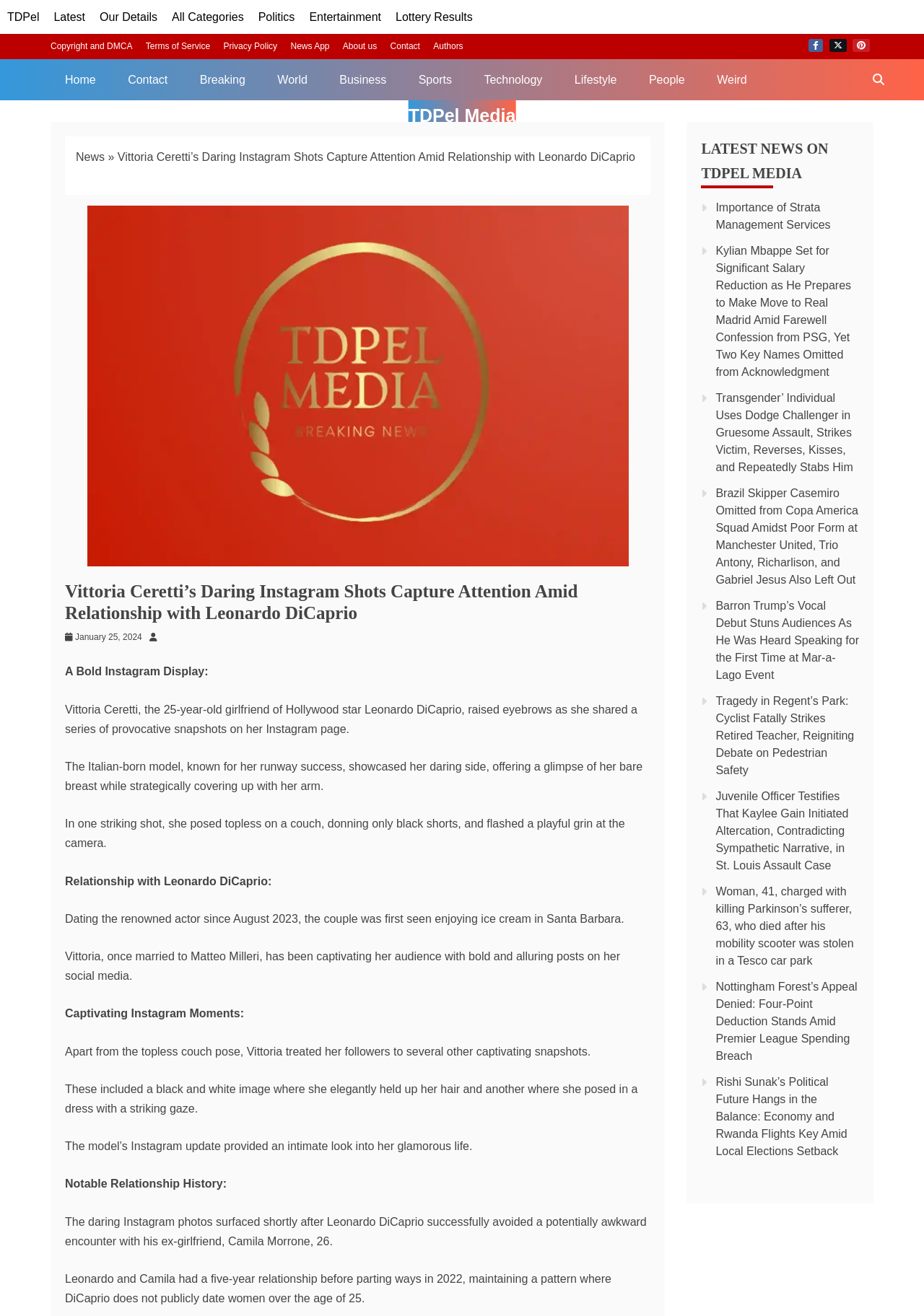Can you look at the image and give a comprehensive answer to the question:
How old is Vittoria Ceretti?

According to the article, Vittoria Ceretti is described as a 25-year-old model and girlfriend of Leonardo DiCaprio.